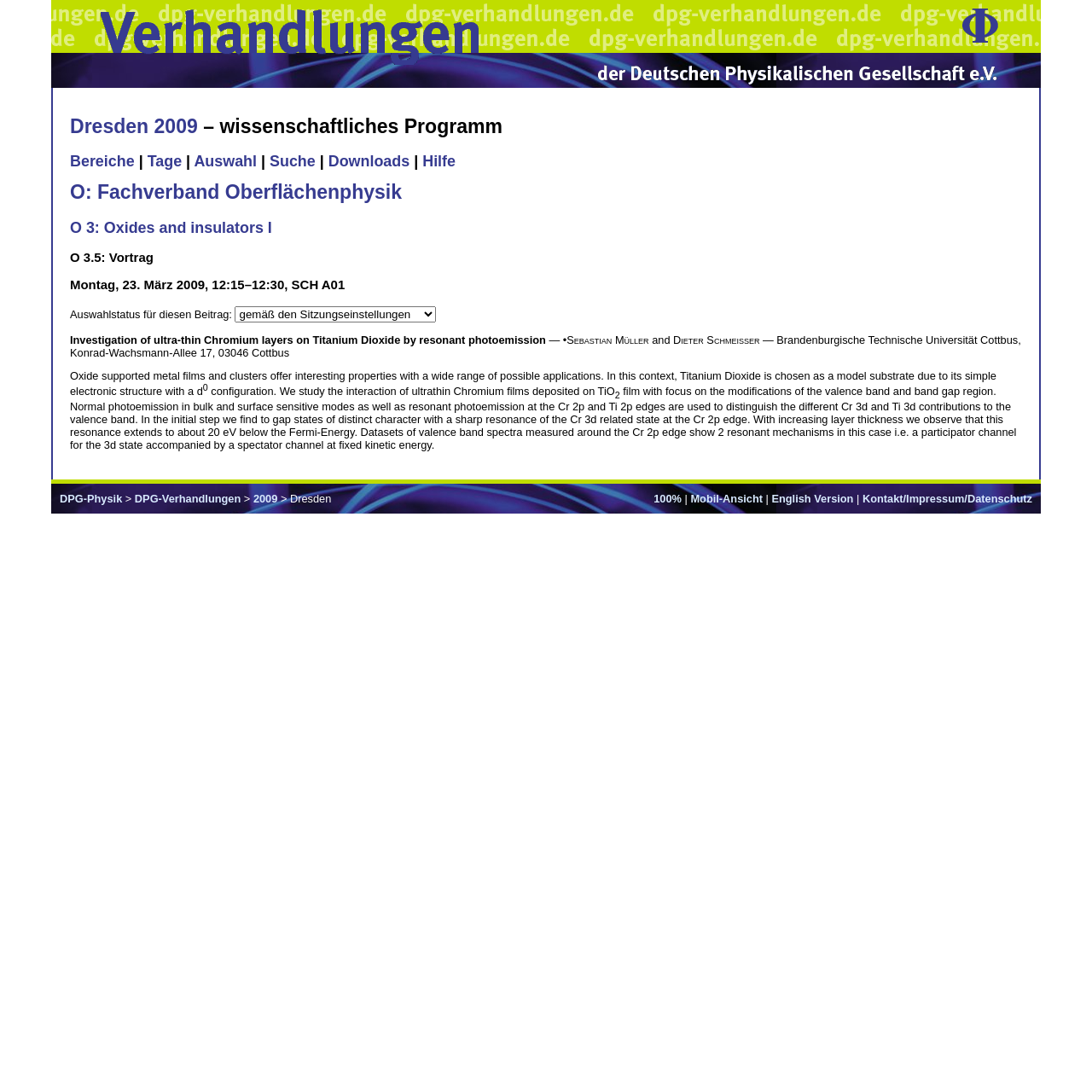Pinpoint the bounding box coordinates for the area that should be clicked to perform the following instruction: "Read more about Colour Psychology".

None